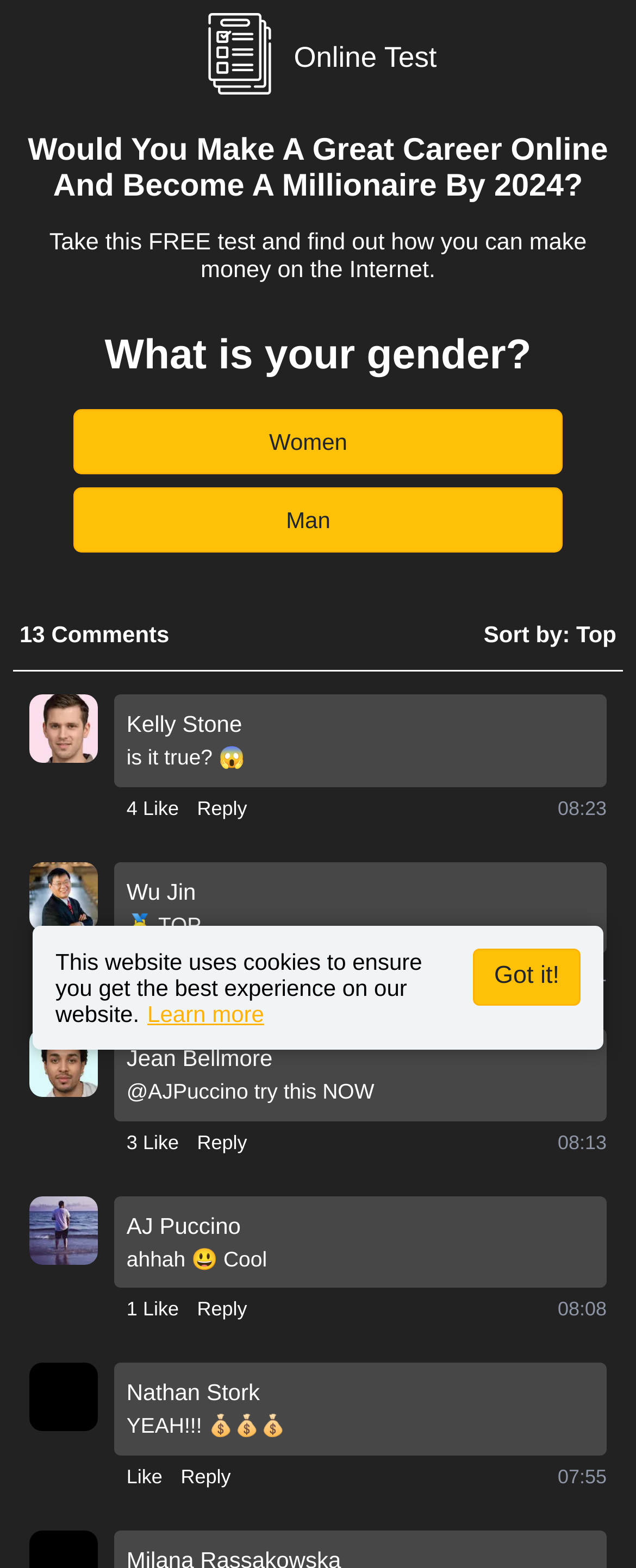Please provide the bounding box coordinates for the element that needs to be clicked to perform the following instruction: "Click the link to view history". The coordinates should be given as four float numbers between 0 and 1, i.e., [left, top, right, bottom].

None